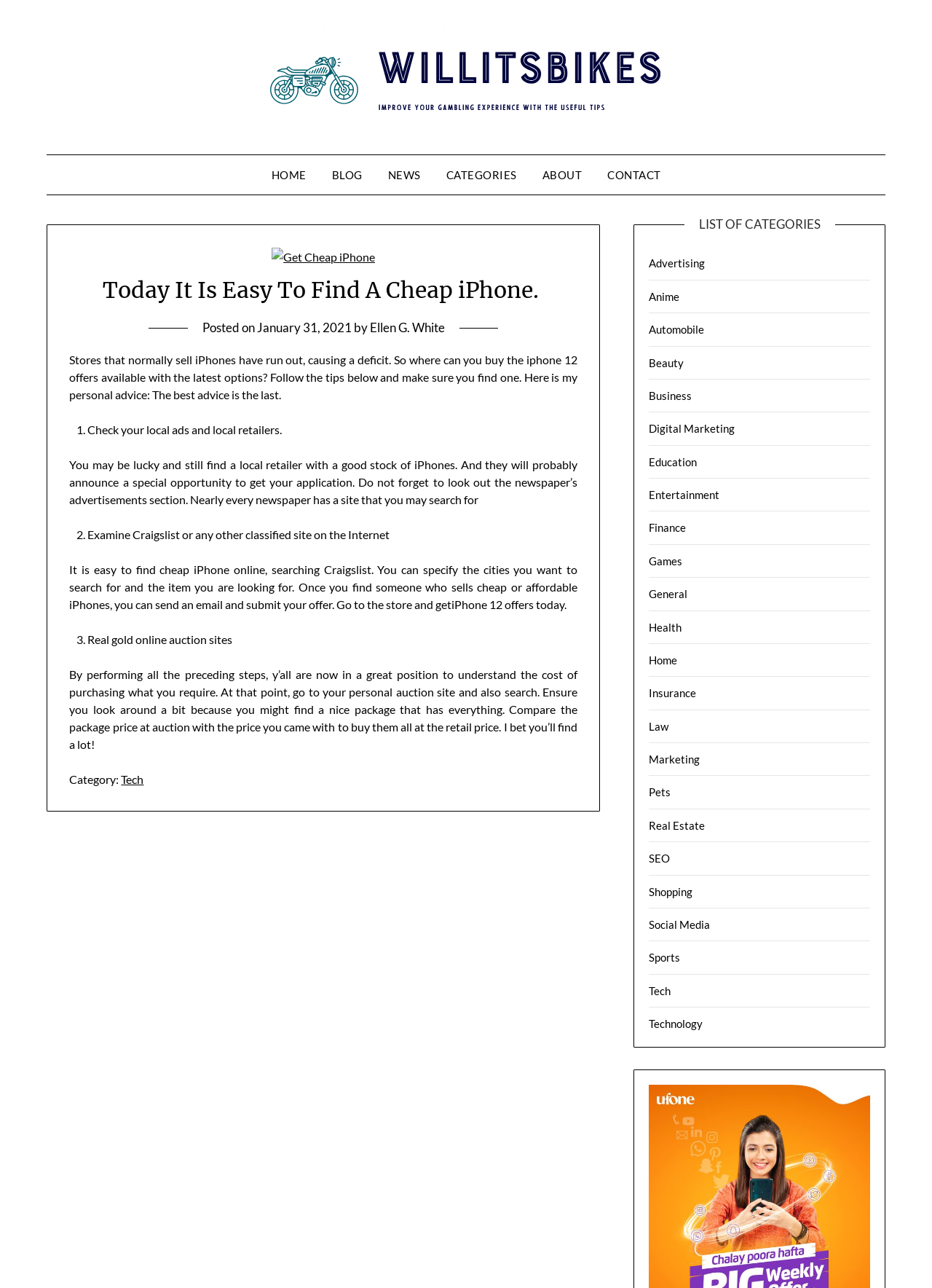Predict the bounding box of the UI element that fits this description: "Social Media".

[0.696, 0.713, 0.762, 0.723]